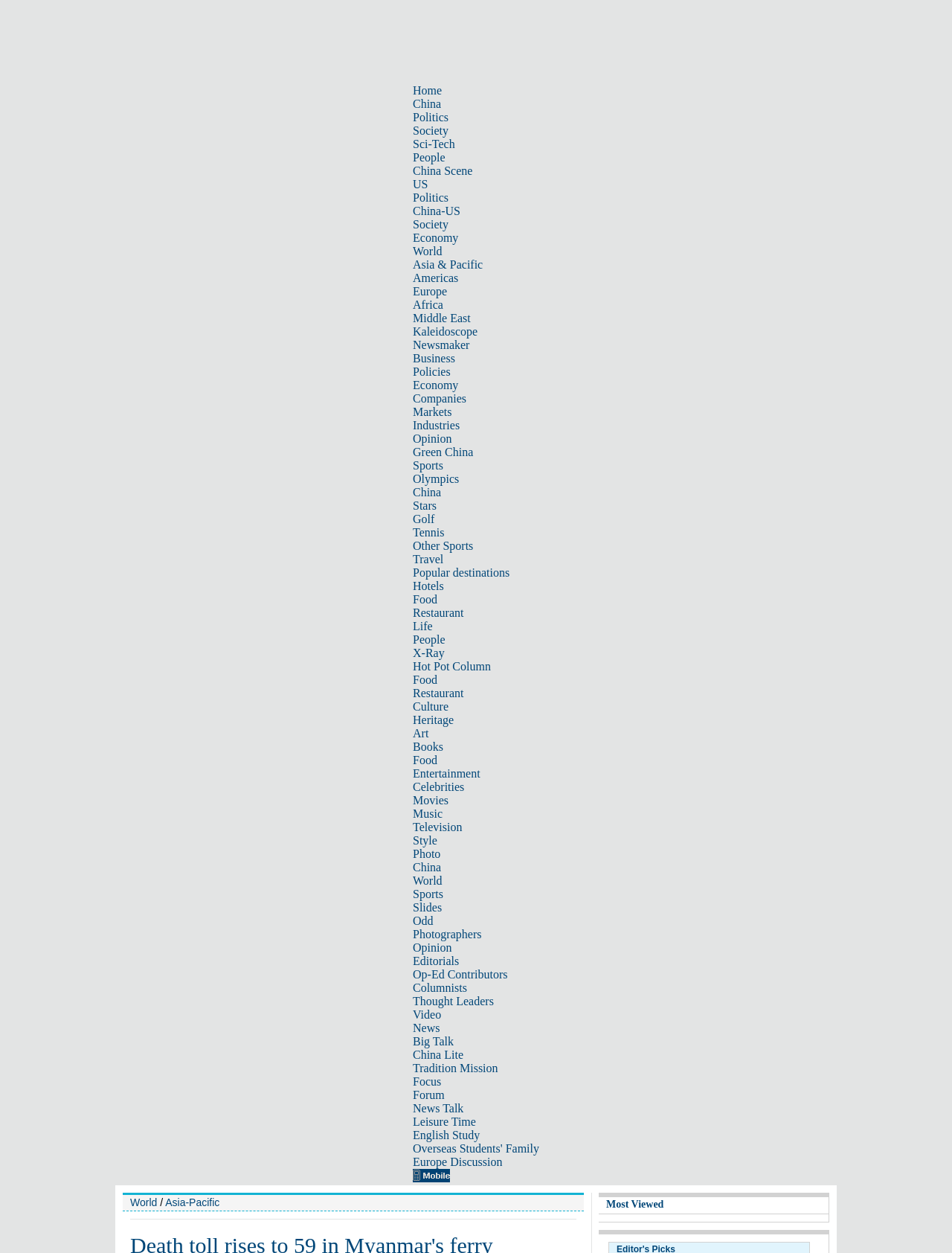From the element description: "China Scene", extract the bounding box coordinates of the UI element. The coordinates should be expressed as four float numbers between 0 and 1, in the order [left, top, right, bottom].

[0.434, 0.131, 0.496, 0.141]